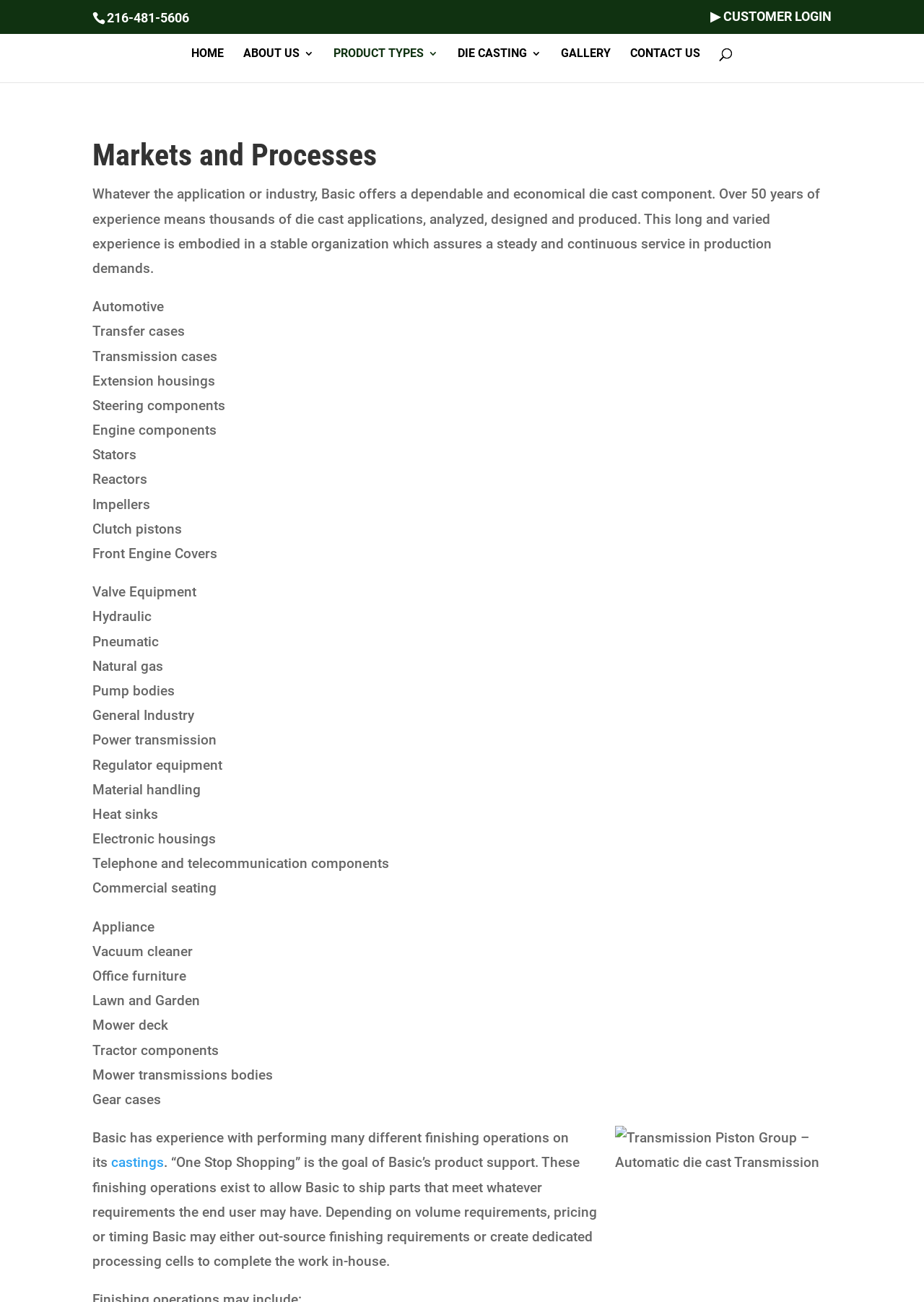Using the webpage screenshot, find the UI element described by ▶ CUSTOMER LOGIN. Provide the bounding box coordinates in the format (top-left x, top-left y, bottom-right x, bottom-right y), ensuring all values are floating point numbers between 0 and 1.

[0.769, 0.007, 0.9, 0.025]